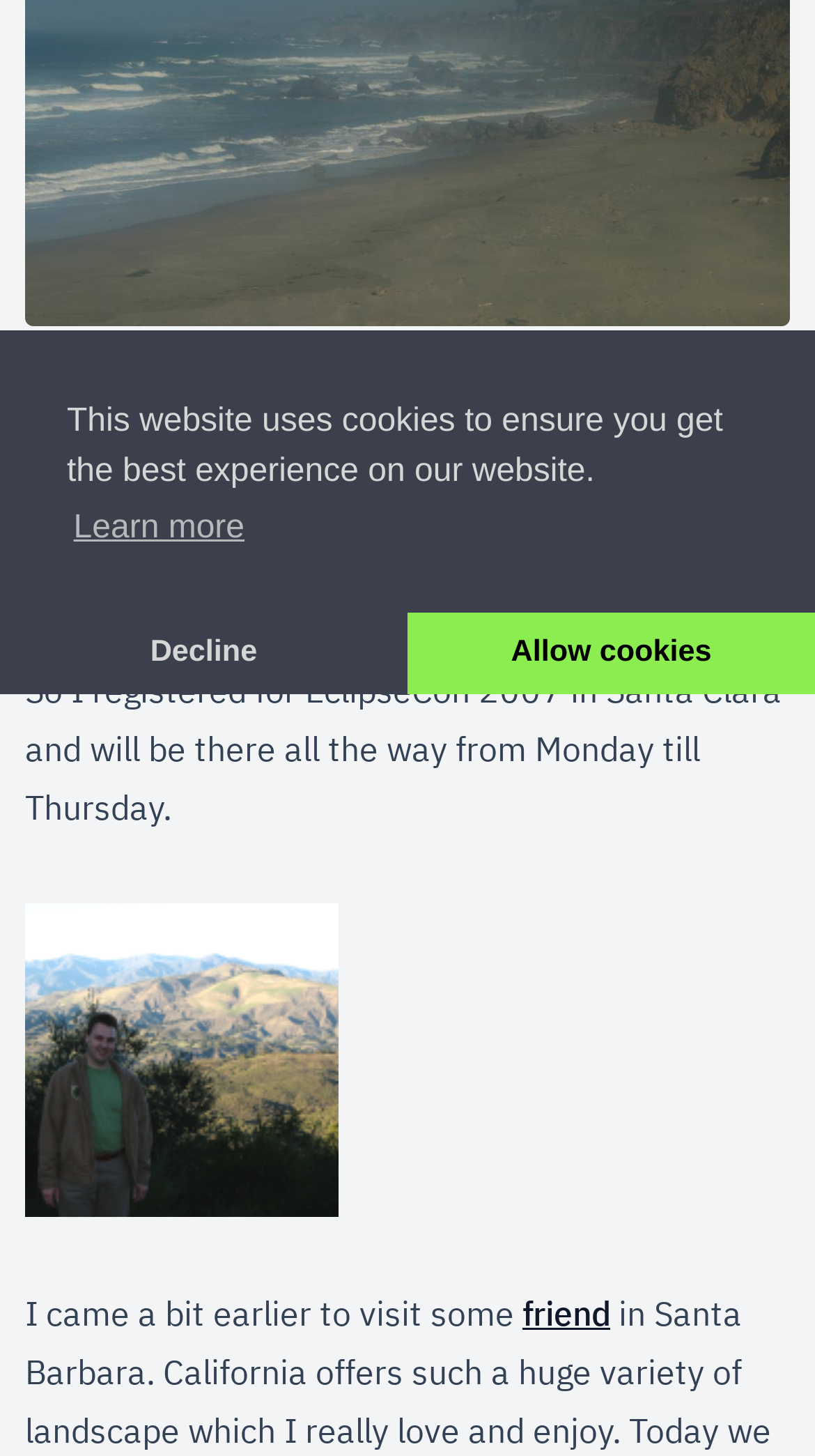Locate the UI element described as follows: "business". Return the bounding box coordinates as four float numbers between 0 and 1 in the order [left, top, right, bottom].

[0.026, 0.273, 0.197, 0.302]